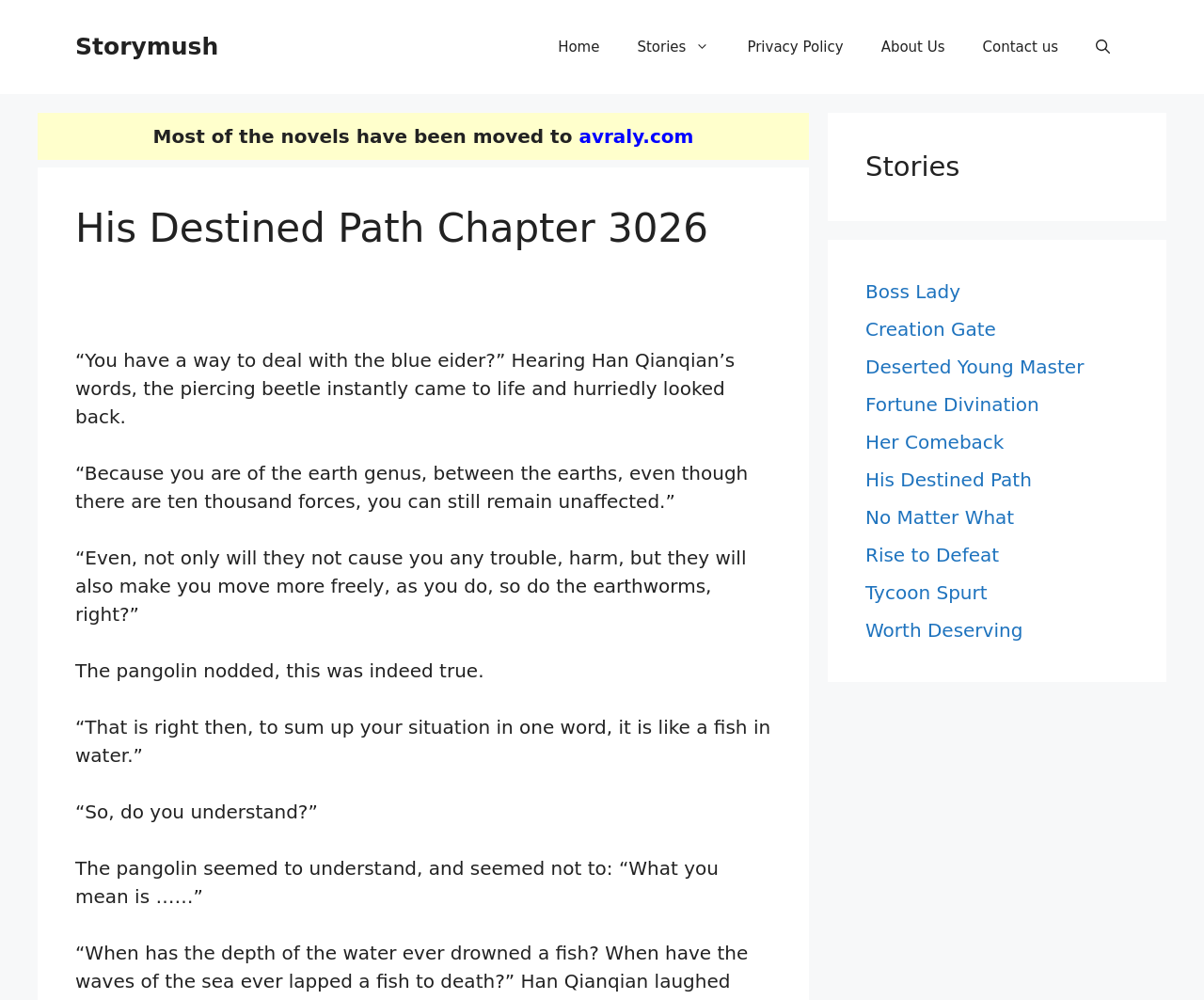Find the bounding box coordinates for the area that should be clicked to accomplish the instruction: "Click the 'Home' link".

[0.448, 0.019, 0.514, 0.075]